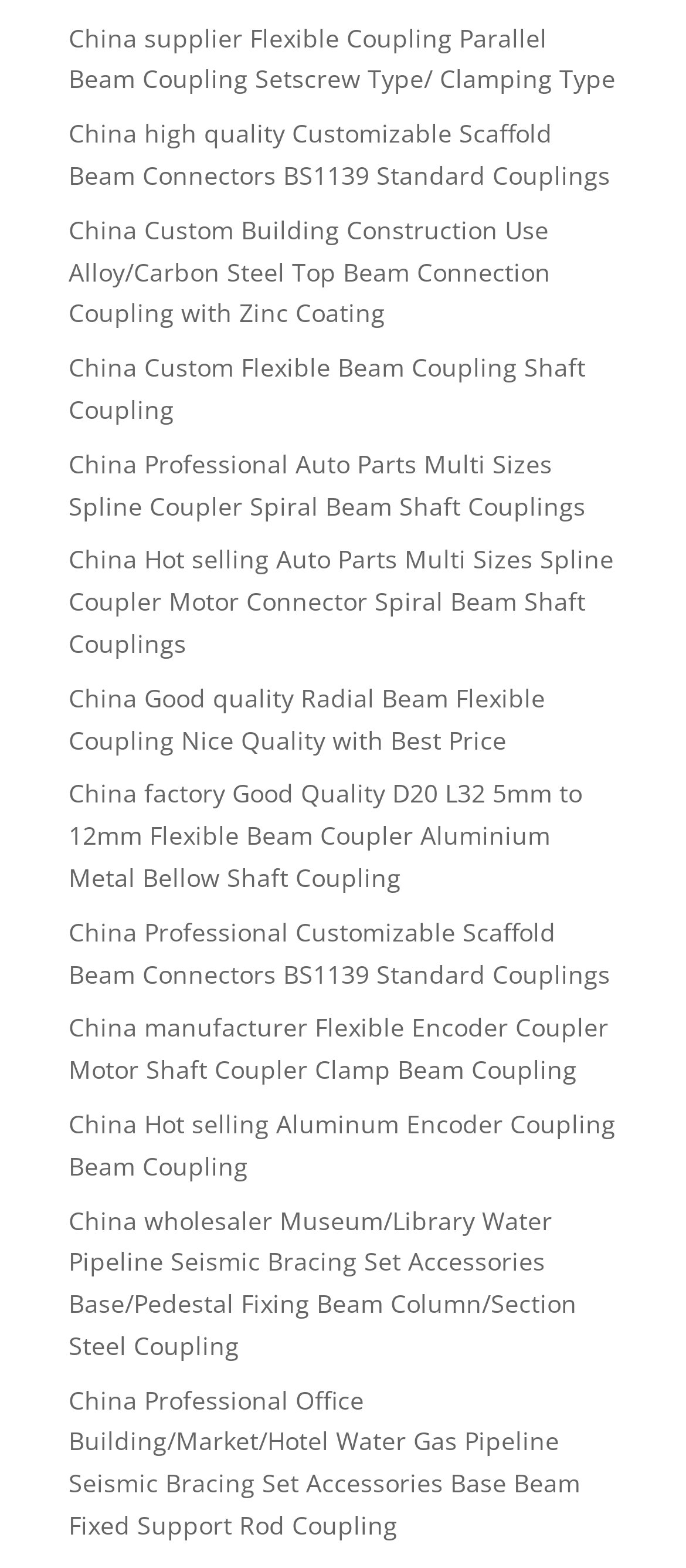Identify the bounding box coordinates of the clickable section necessary to follow the following instruction: "Explore China high quality Customizable Scaffold Beam Connectors BS1139 Standard Couplings". The coordinates should be presented as four float numbers from 0 to 1, i.e., [left, top, right, bottom].

[0.1, 0.074, 0.89, 0.122]